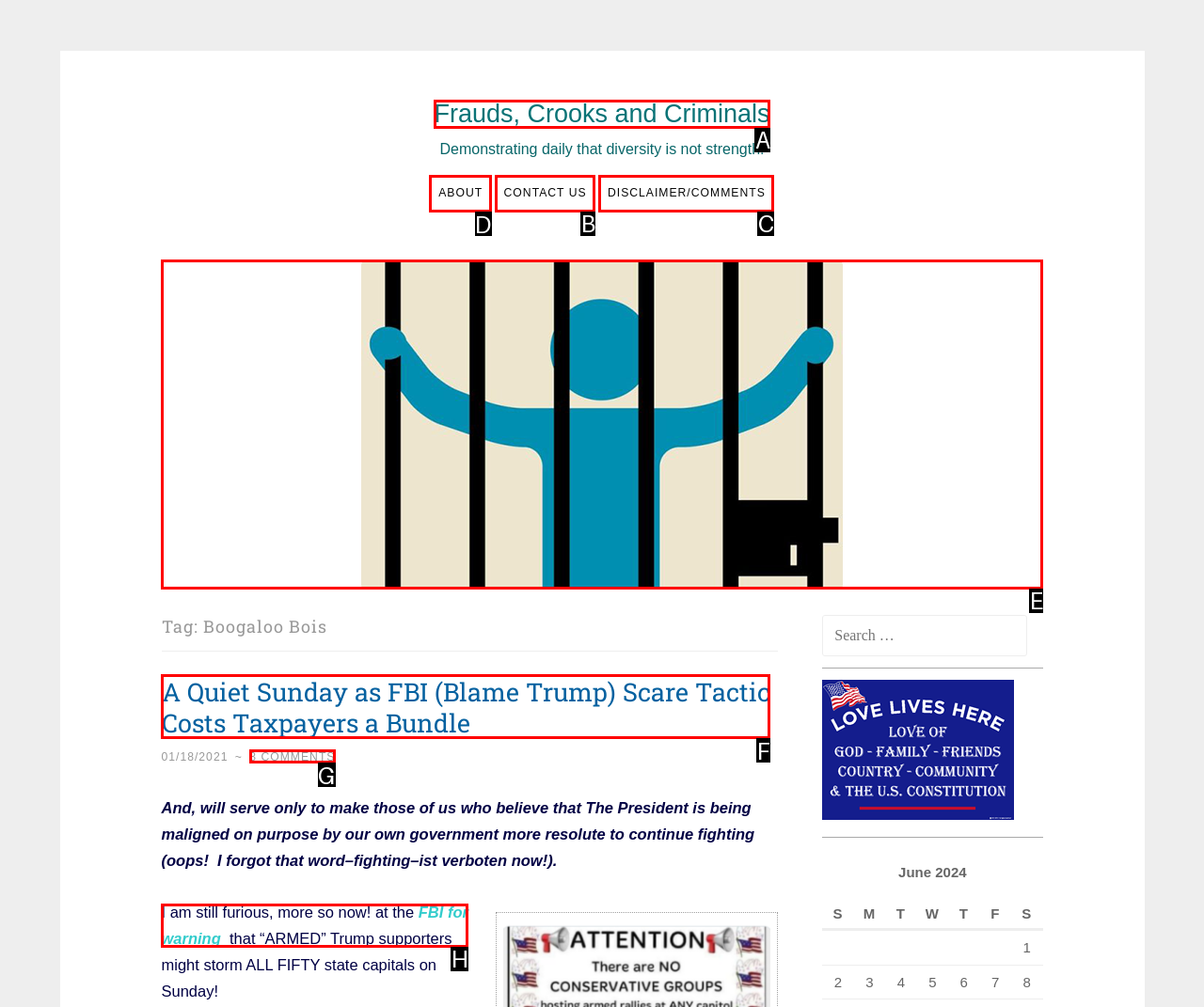Identify the HTML element to click to execute this task: Click on the 'ABOUT' link Respond with the letter corresponding to the proper option.

D